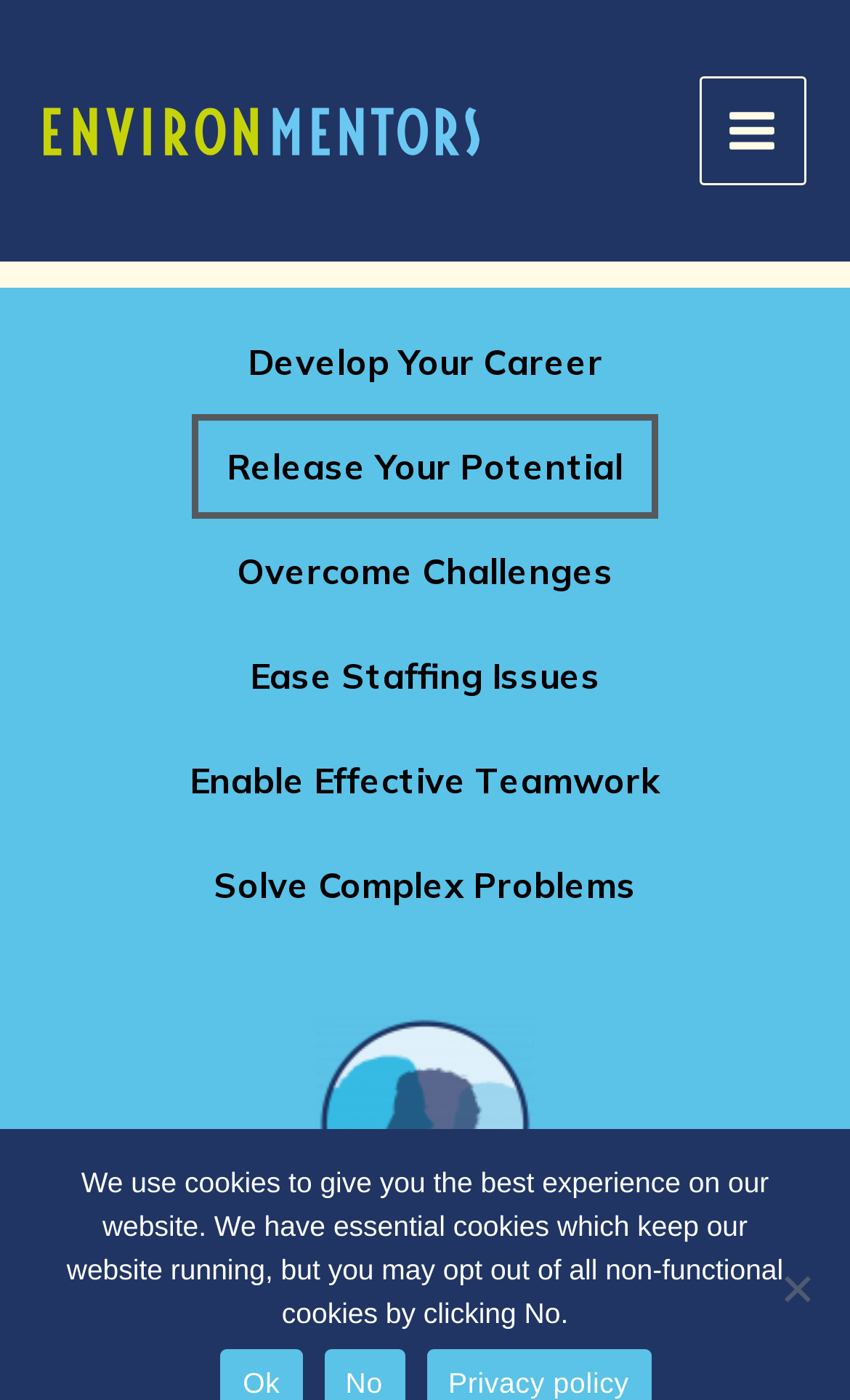Provide a thorough description of this webpage.

The webpage is titled "Release Your Potential - Environmentors" and features an Environmentors logo at the top left corner. Below the logo, there is a main menu button on the top right corner. 

The main content of the webpage is divided into six sections, each represented by a link. These links are arranged horizontally across the middle of the page, with "Develop Your Career" on the left, followed by "Release Your Potential", "Overcome Challenges", "Ease Staffing Issues", "Enable Effective Teamwork", and "Solve Complex Problems" on the right. 

At the bottom of the page, there is an image of Environmentors Adrian Banford. Above the image, there is a notification about the use of cookies on the website, which includes a "No" button to opt out of non-functional cookies.